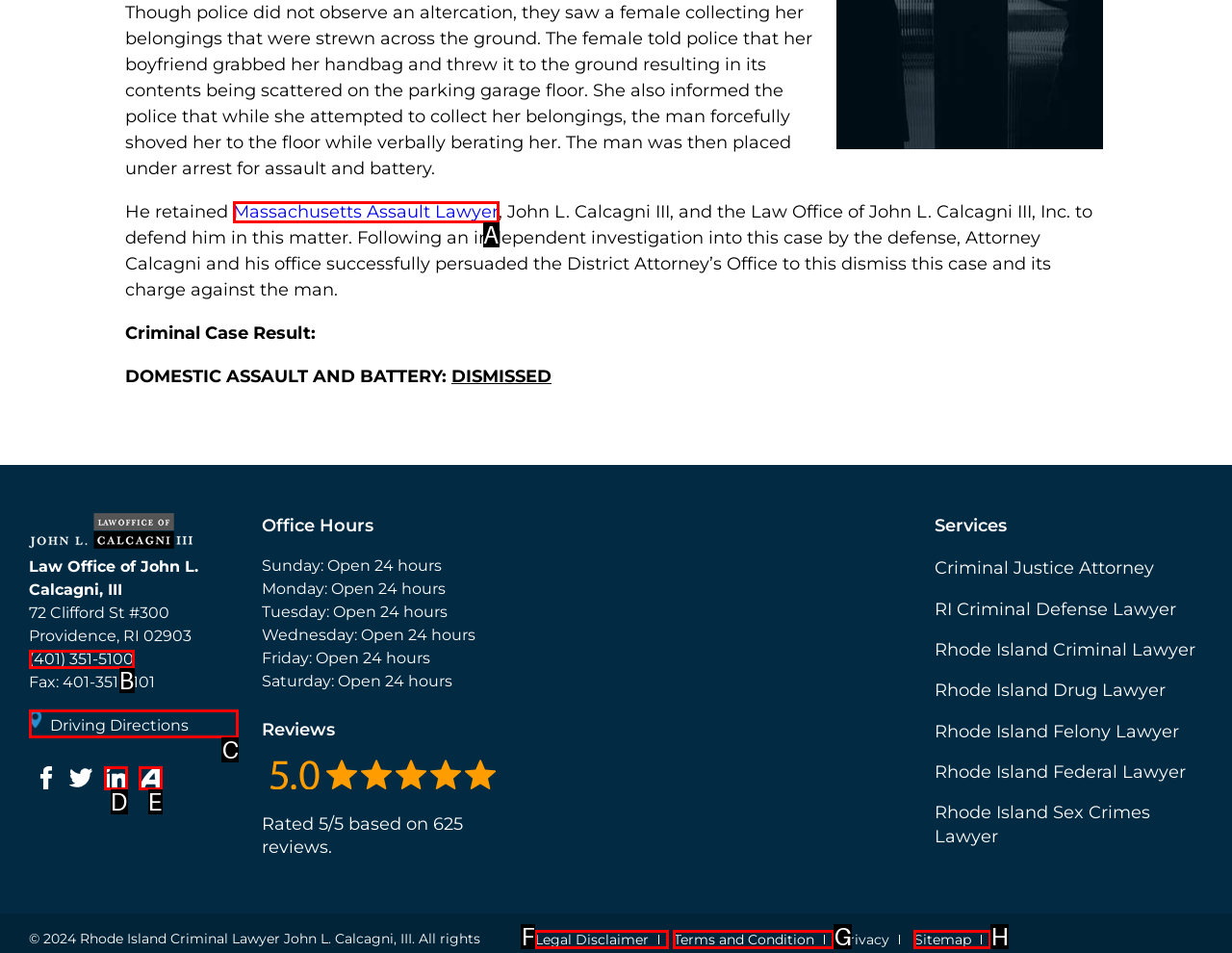Determine which HTML element corresponds to the description: Legal Disclaimer. Provide the letter of the correct option.

F